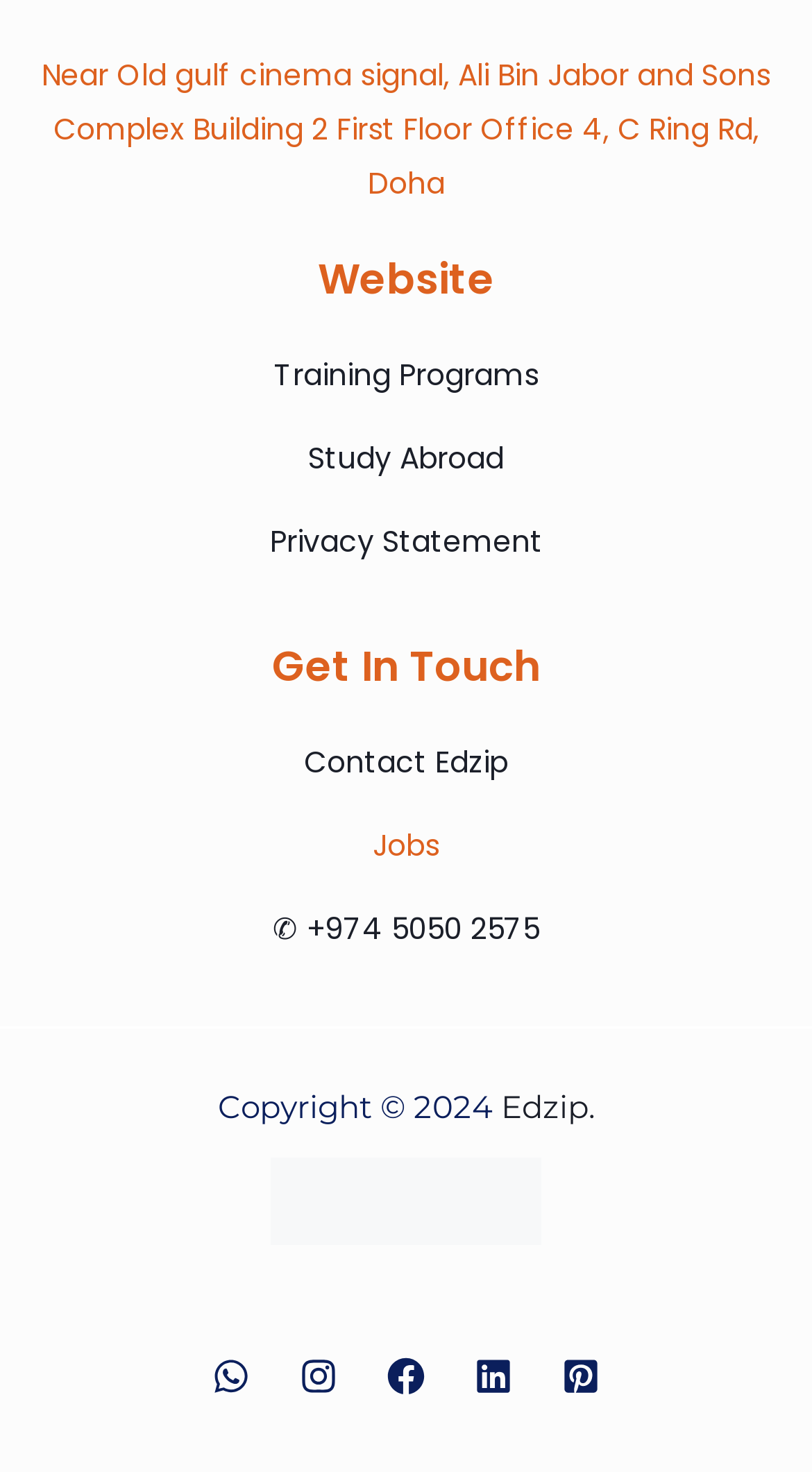What are the social media platforms Edzip is on?
Please provide a single word or phrase as your answer based on the screenshot.

WhatsApp, Instagram, Facebook, Linkedin, Pinterest